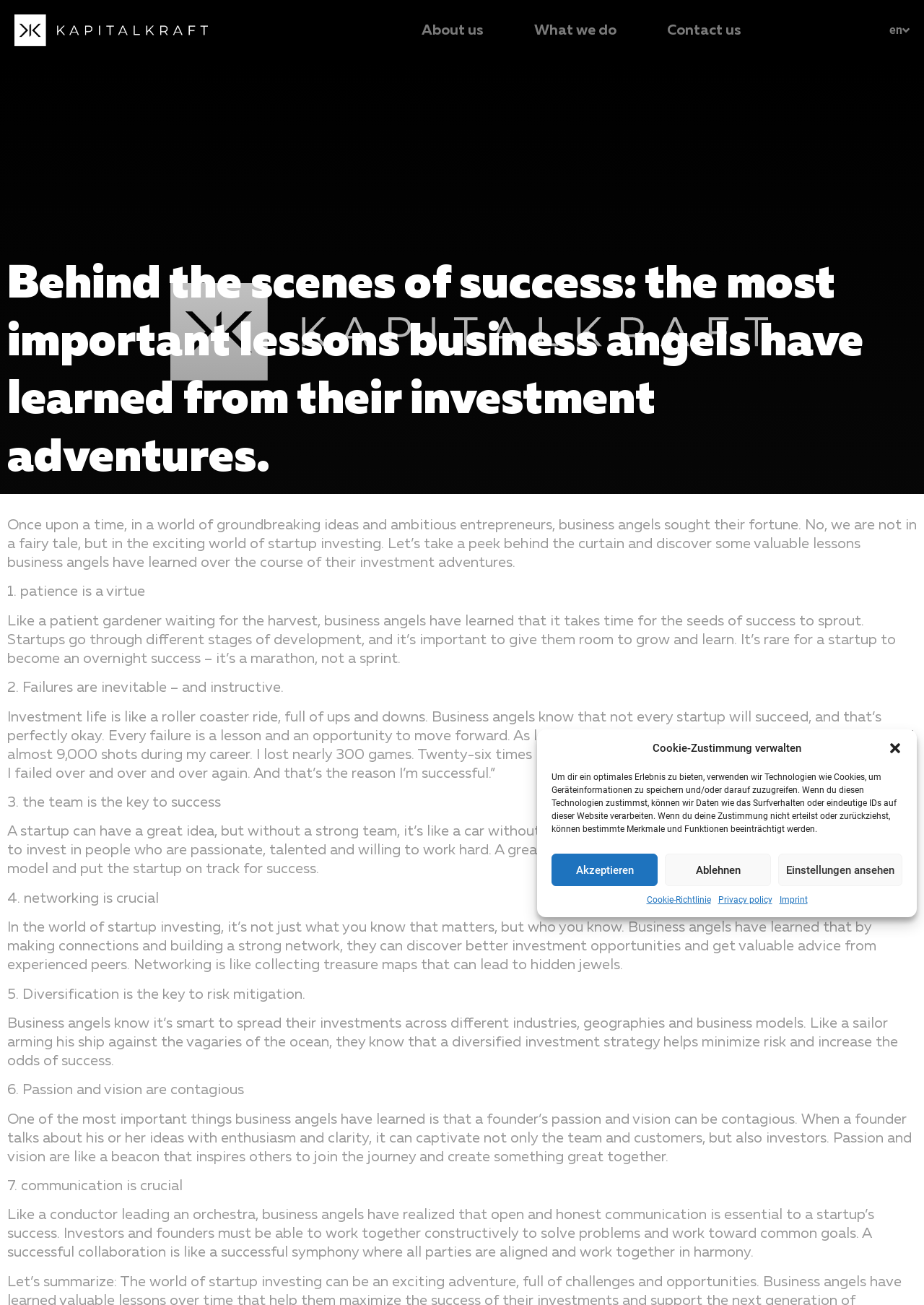Find and indicate the bounding box coordinates of the region you should select to follow the given instruction: "Click the 'What we do' link".

[0.562, 0.013, 0.683, 0.033]